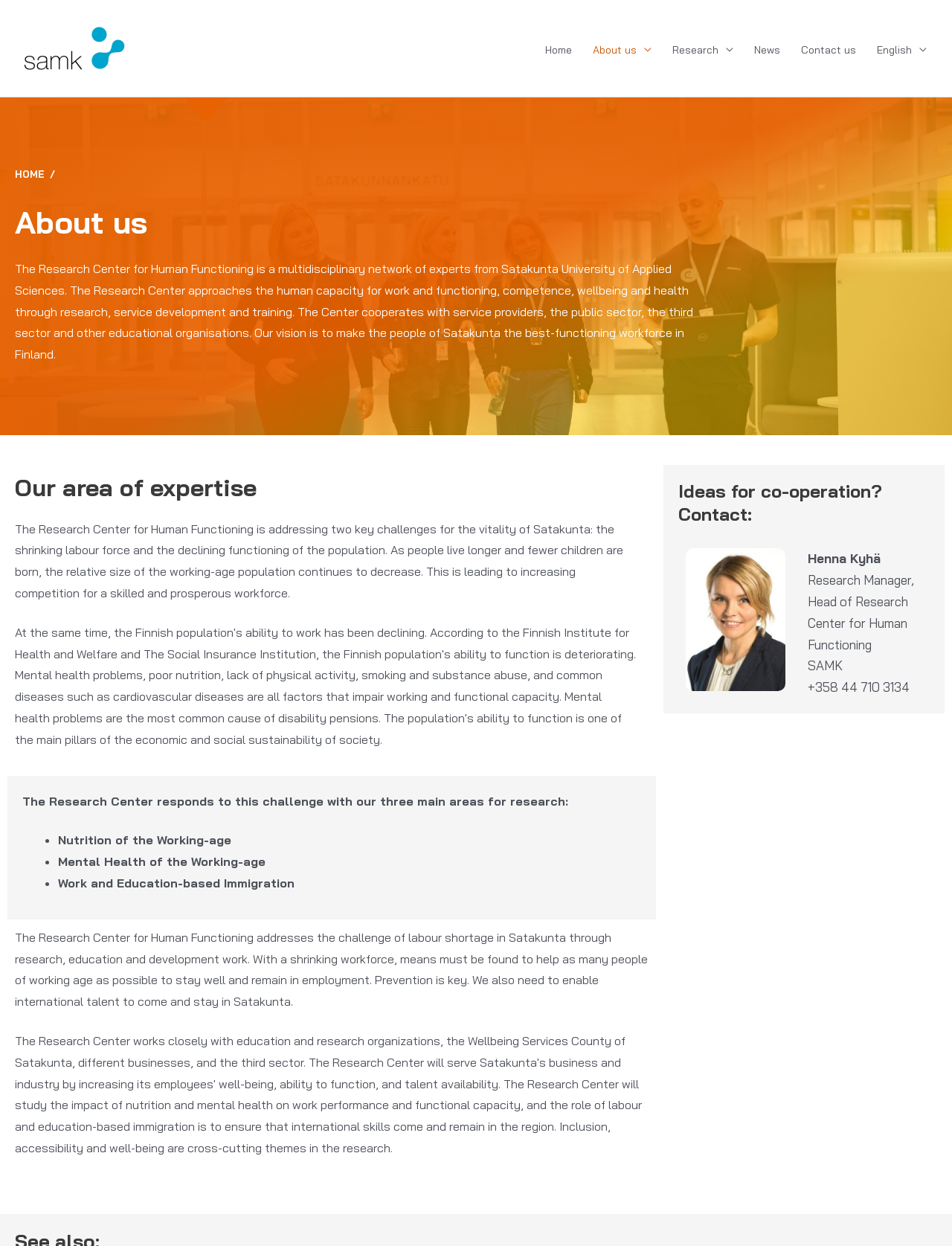Identify the bounding box coordinates for the region of the element that should be clicked to carry out the instruction: "Learn more about Research Center". The bounding box coordinates should be four float numbers between 0 and 1, i.e., [left, top, right, bottom].

[0.016, 0.16, 0.738, 0.195]